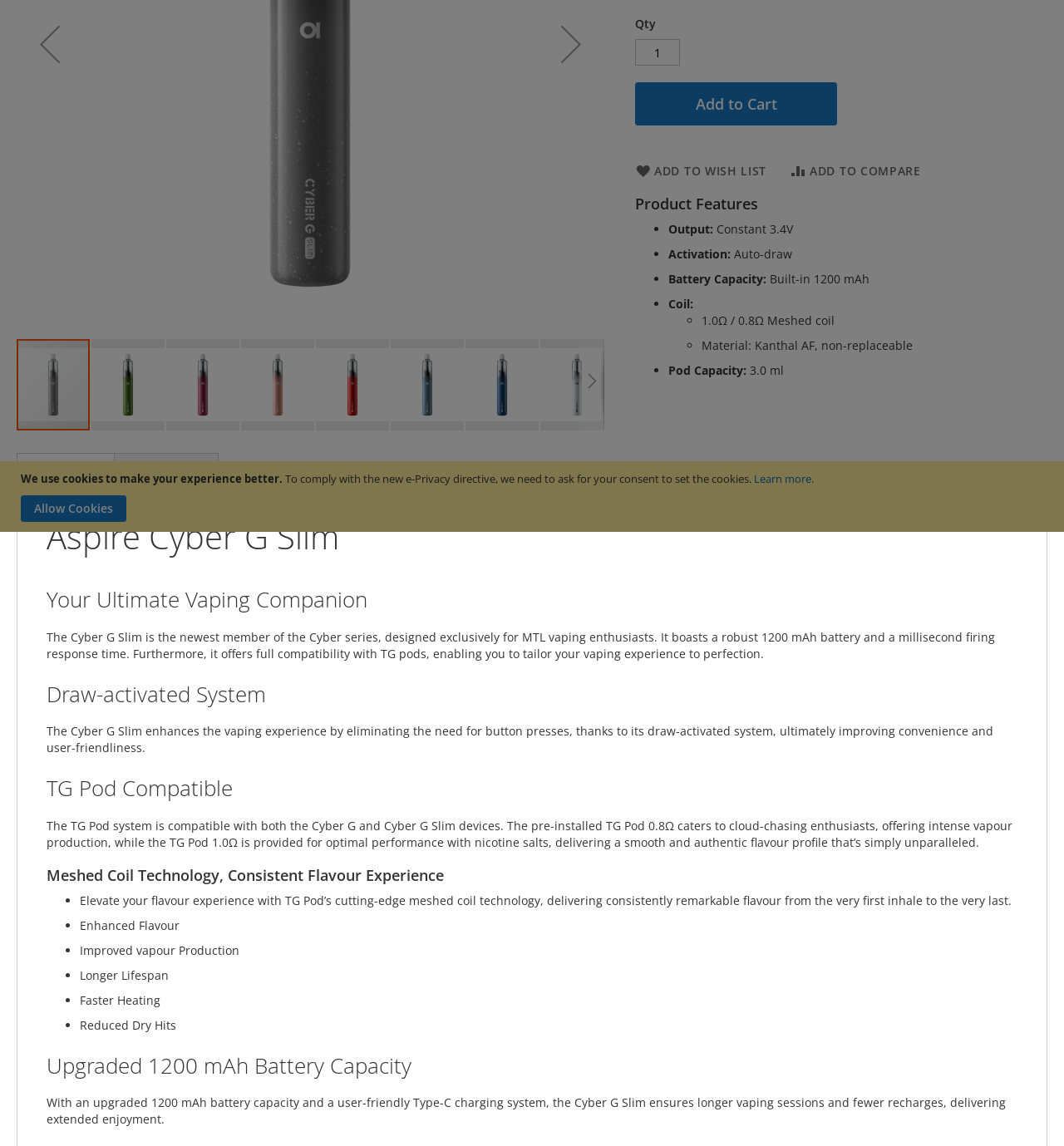Extract the bounding box coordinates for the HTML element that matches this description: "Add to Cart". The coordinates should be four float numbers between 0 and 1, i.e., [left, top, right, bottom].

[0.597, 0.072, 0.787, 0.11]